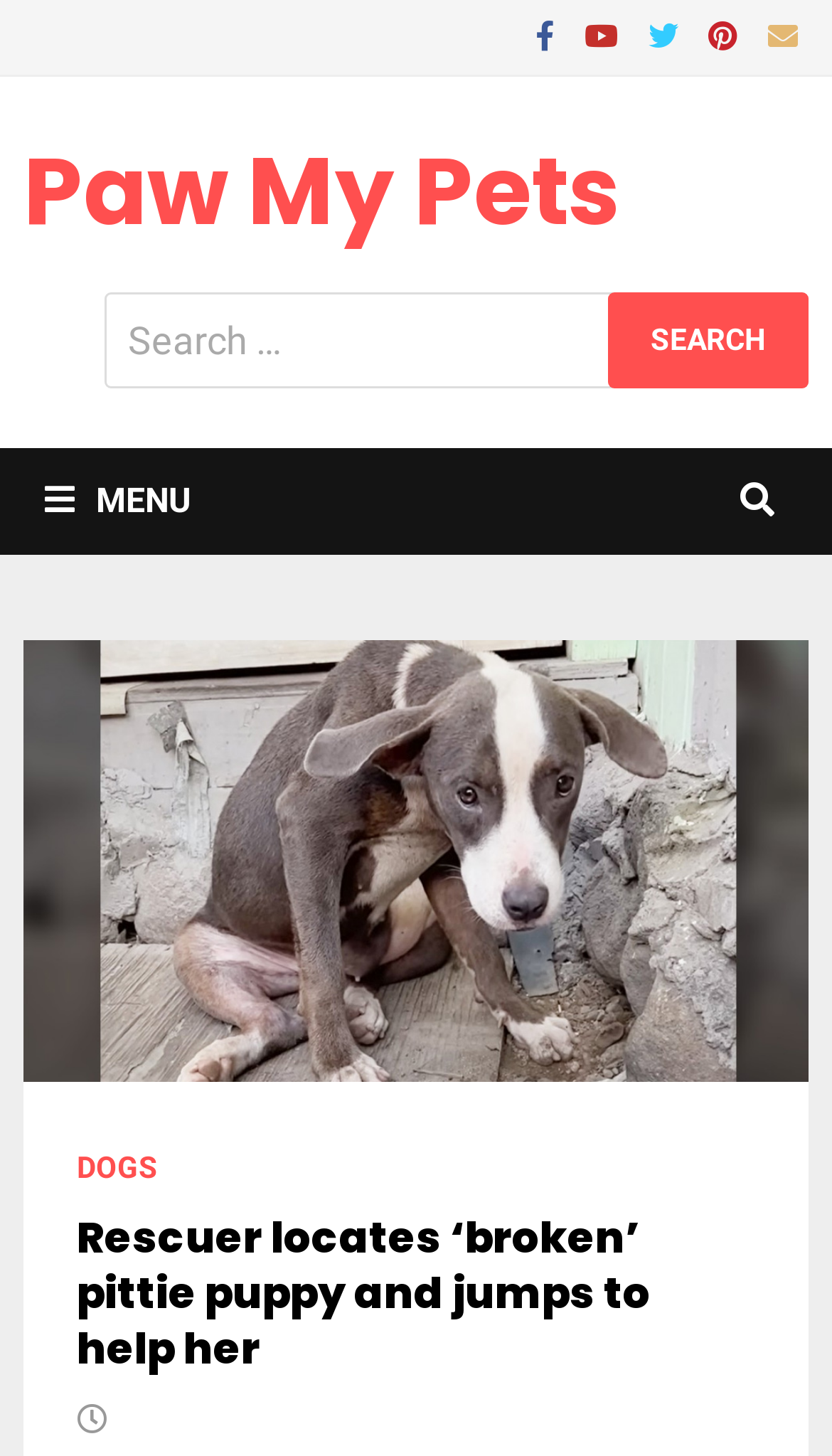Please locate the bounding box coordinates of the element that needs to be clicked to achieve the following instruction: "Read the article". The coordinates should be four float numbers between 0 and 1, i.e., [left, top, right, bottom].

[0.093, 0.831, 0.907, 0.945]